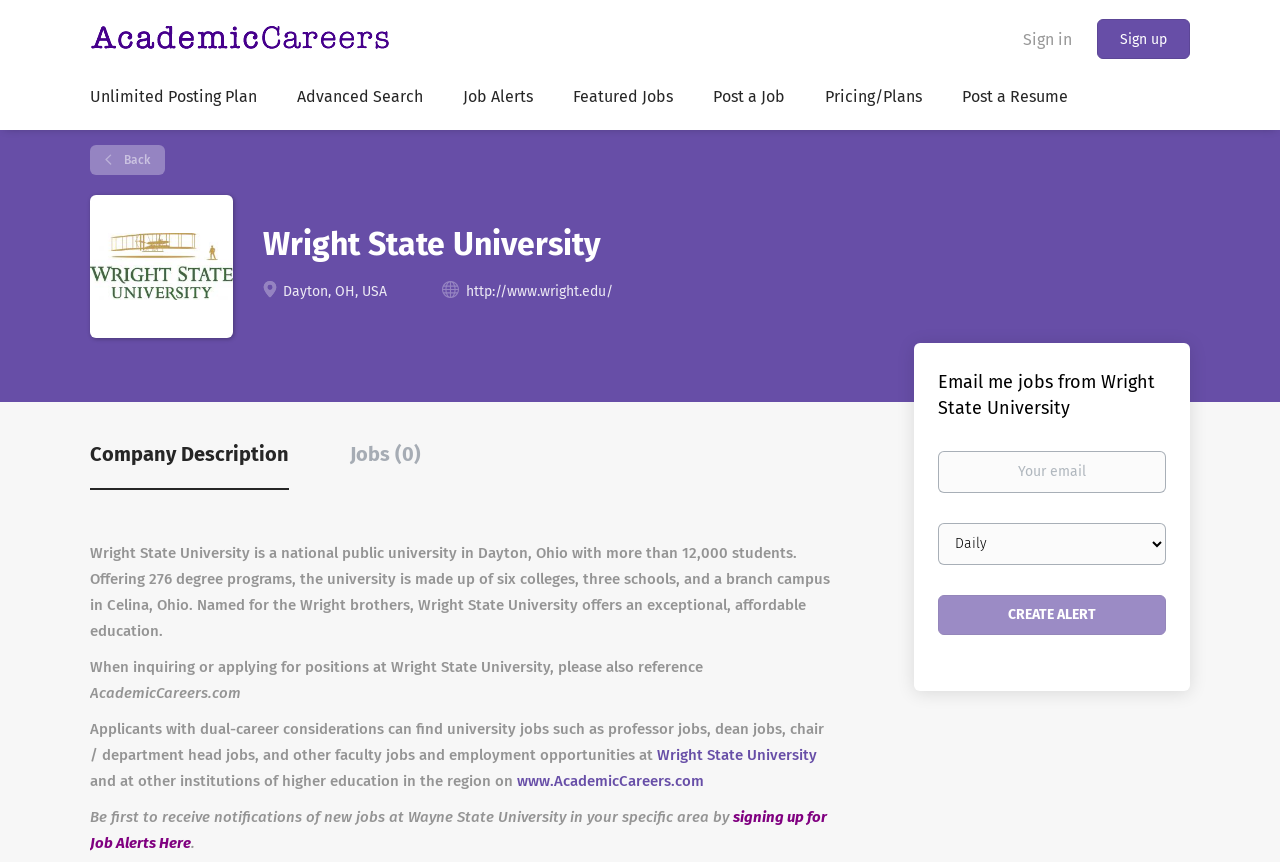What is the purpose of the 'Create alert' button? Refer to the image and provide a one-word or short phrase answer.

To create a job alert